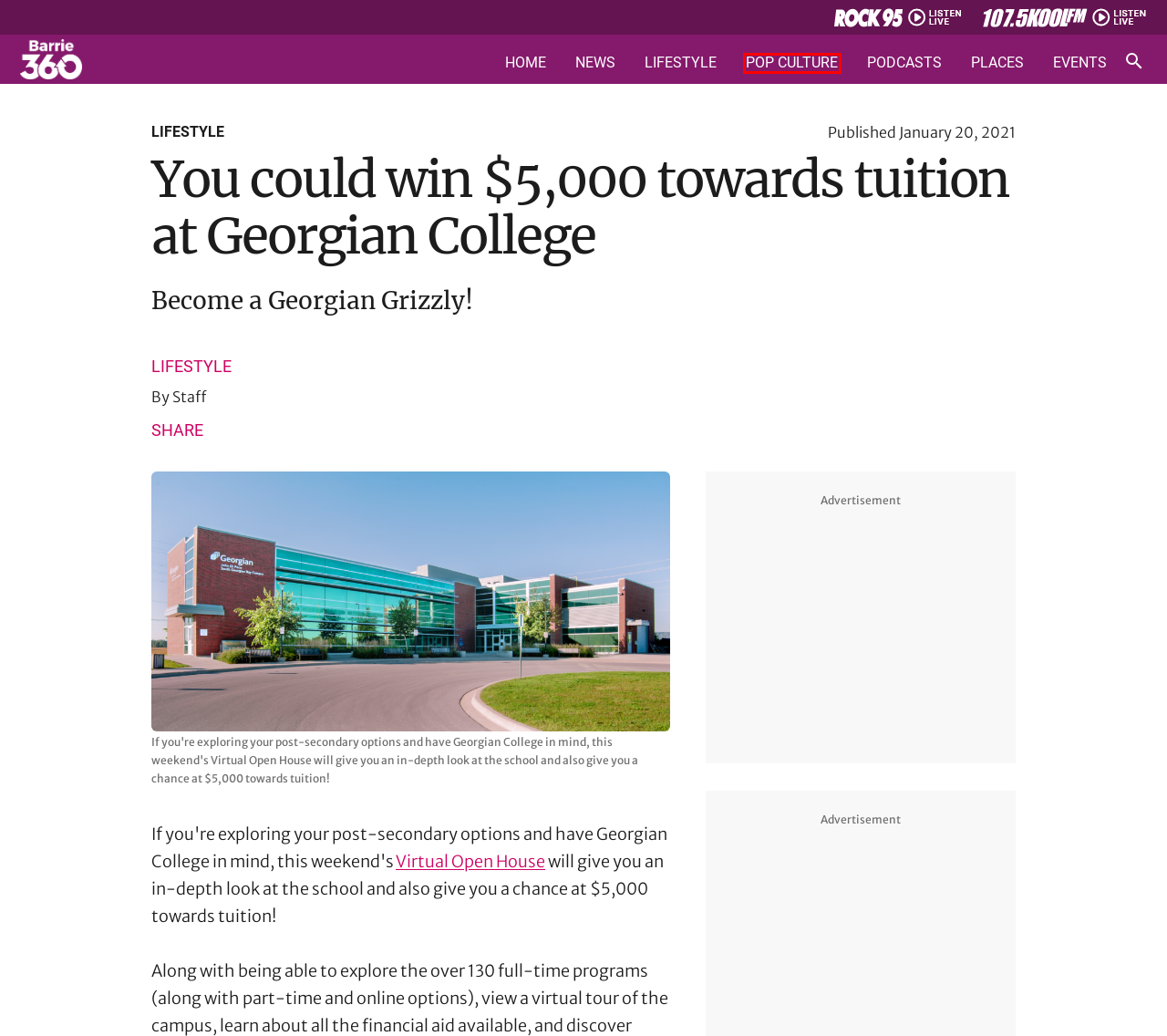Review the screenshot of a webpage containing a red bounding box around an element. Select the description that best matches the new webpage after clicking the highlighted element. The options are:
A. Barrie's News Leaders | Barrie 360
B. Events from June 5 - June 16 | Barrie 360
C. Pop Culture | Barrie 360
D. Lifestyle | Barrie 360
E. Virtual Open House - Georgian College
F. Staff, Author at Barrie 360
G. Places and Local Businesses | Barrie 360
H. Barrie 360 | News, Things To Do and What Barrie's Talking About

C